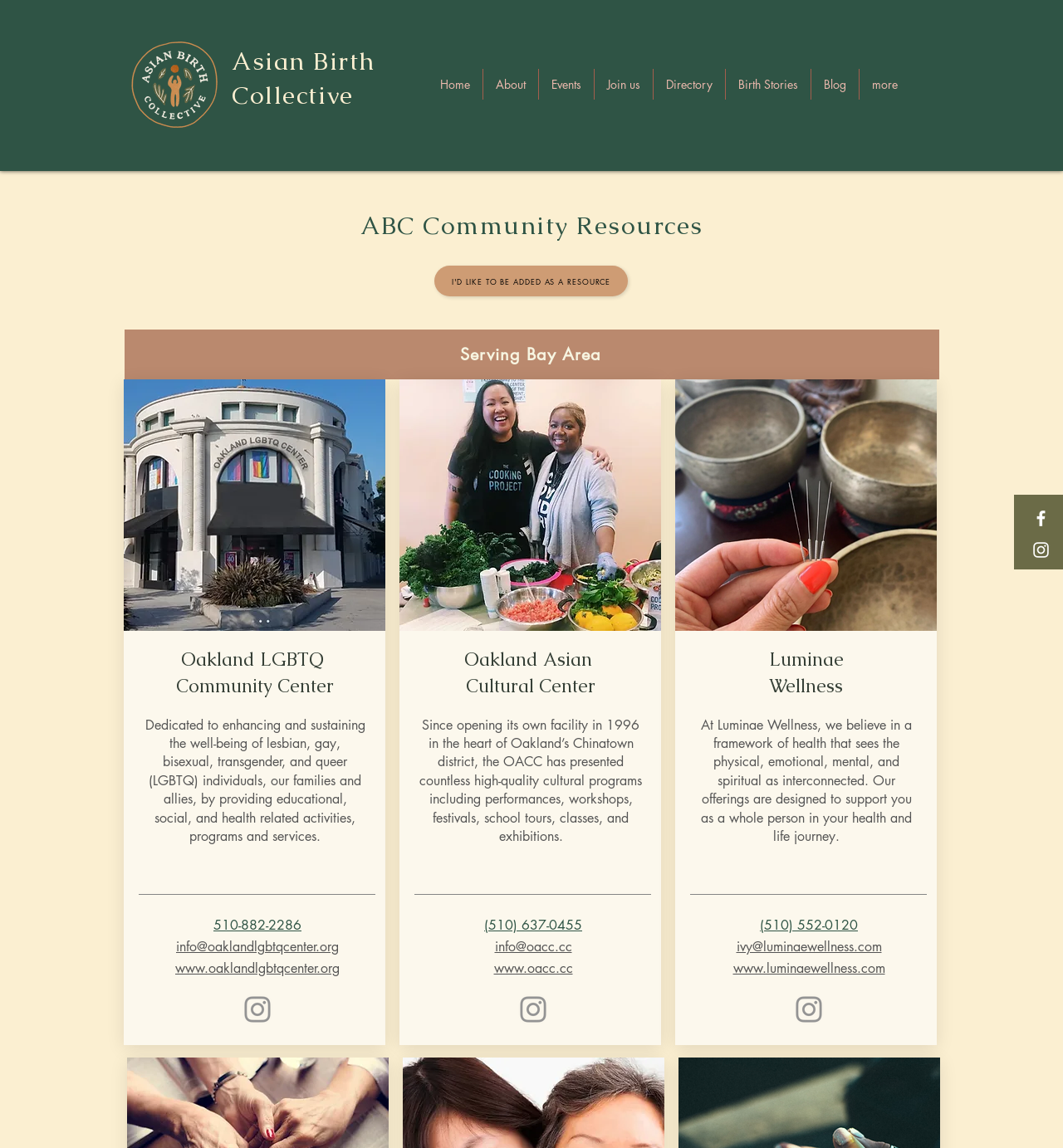Provide the bounding box coordinates for the UI element that is described by this text: "Join us". The coordinates should be in the form of four float numbers between 0 and 1: [left, top, right, bottom].

[0.559, 0.06, 0.614, 0.087]